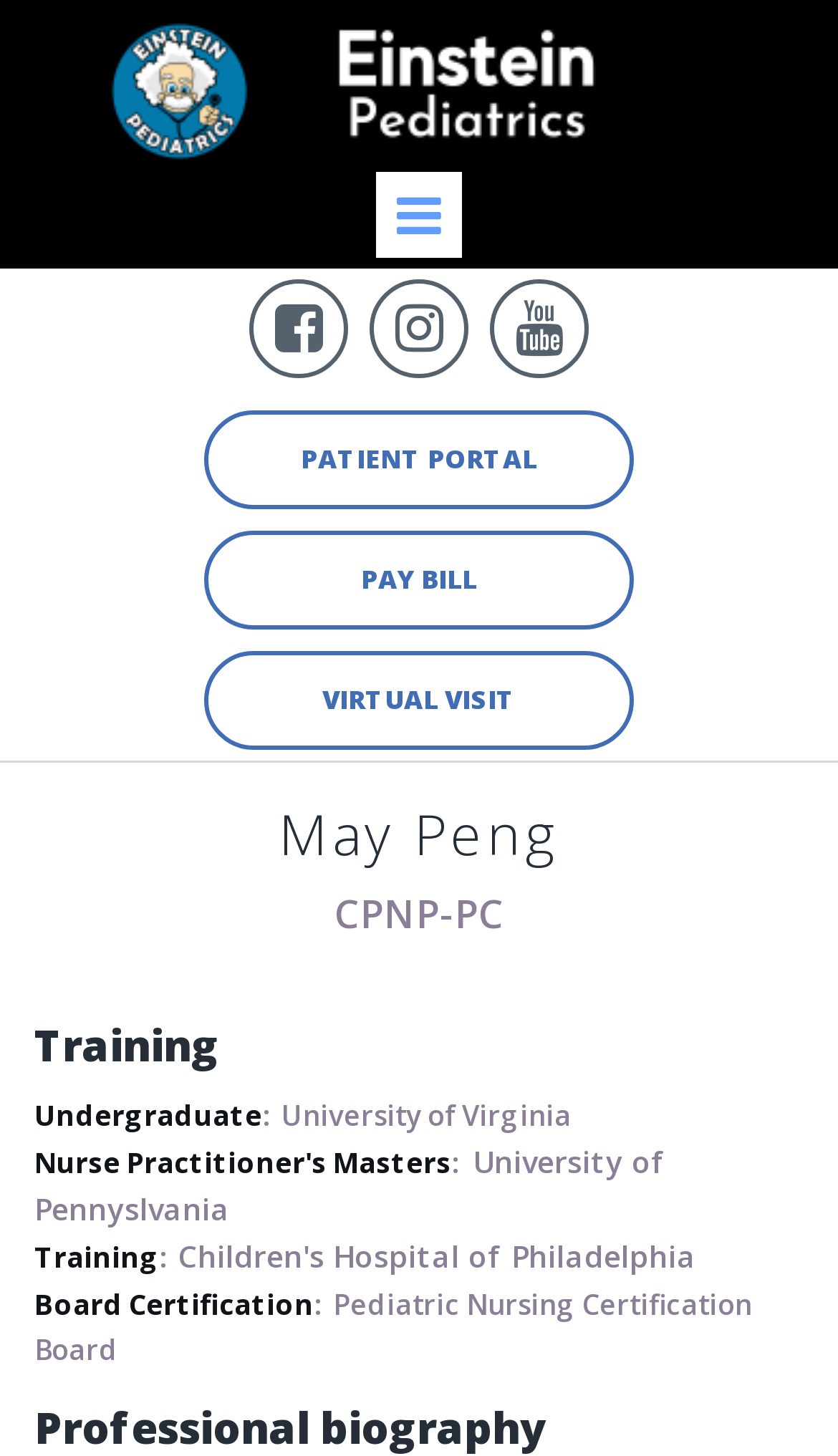How many links are available on the webpage?
Refer to the image and provide a one-word or short phrase answer.

6